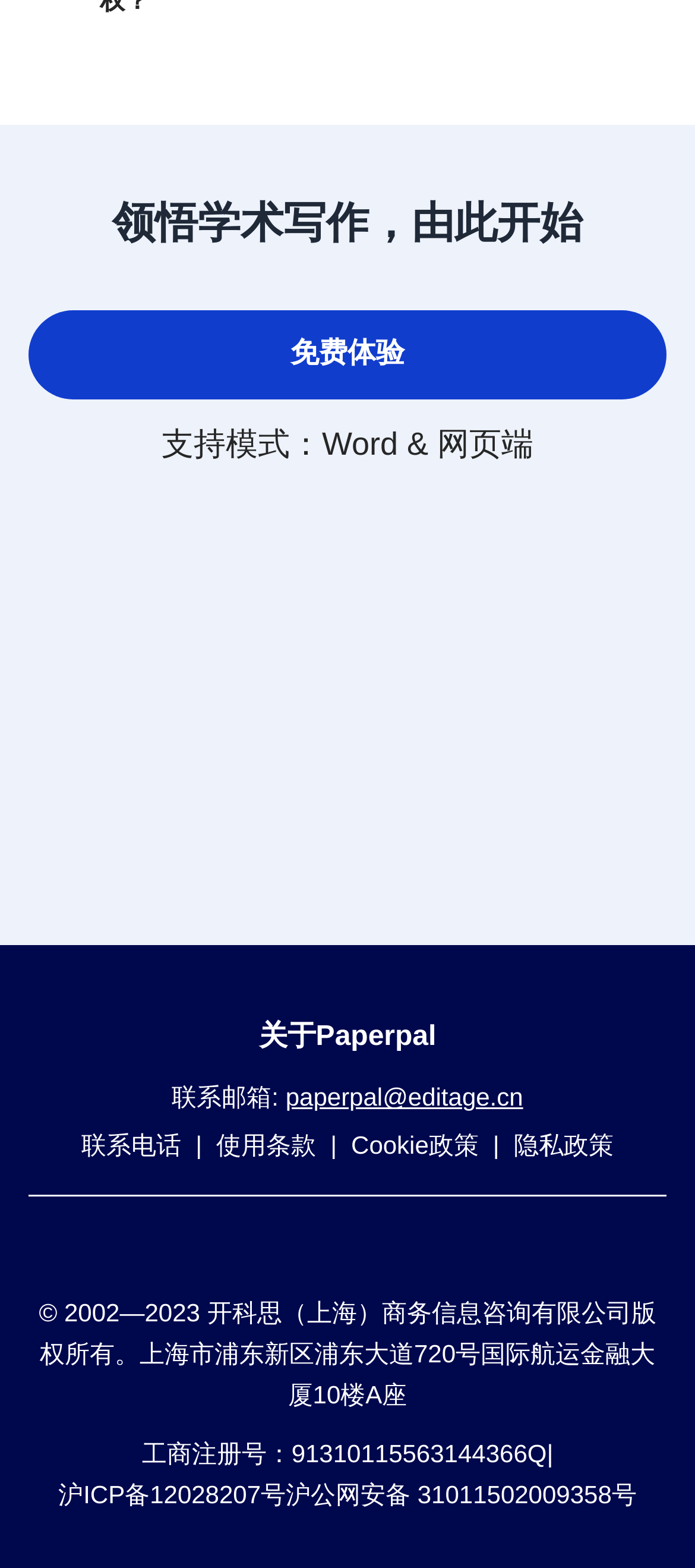Please mark the bounding box coordinates of the area that should be clicked to carry out the instruction: "Contact via email".

[0.411, 0.689, 0.753, 0.718]